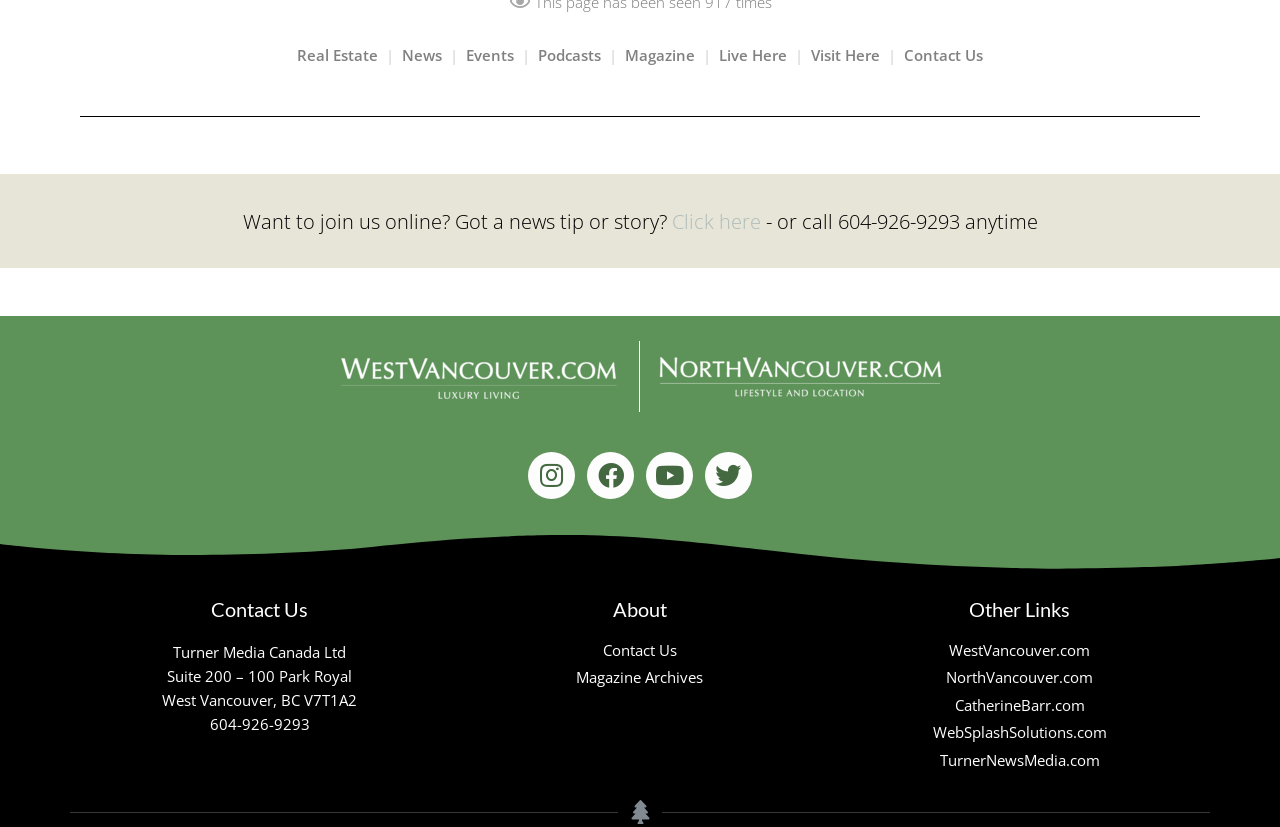Could you locate the bounding box coordinates for the section that should be clicked to accomplish this task: "Open Instagram".

[0.413, 0.546, 0.449, 0.603]